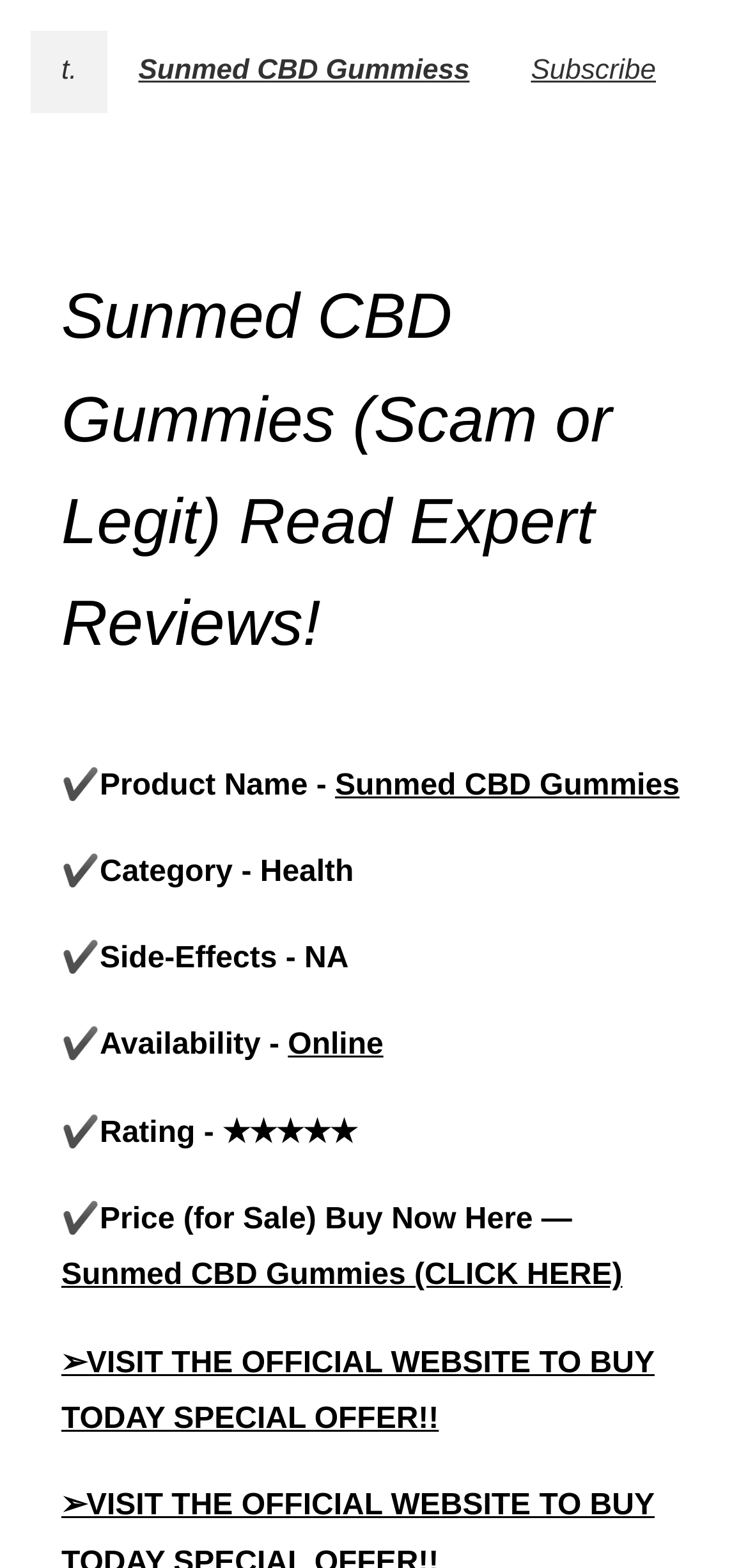Can you find the bounding box coordinates for the element to click on to achieve the instruction: "Check the price of Sunmed CBD Gummies"?

[0.082, 0.768, 0.765, 0.788]